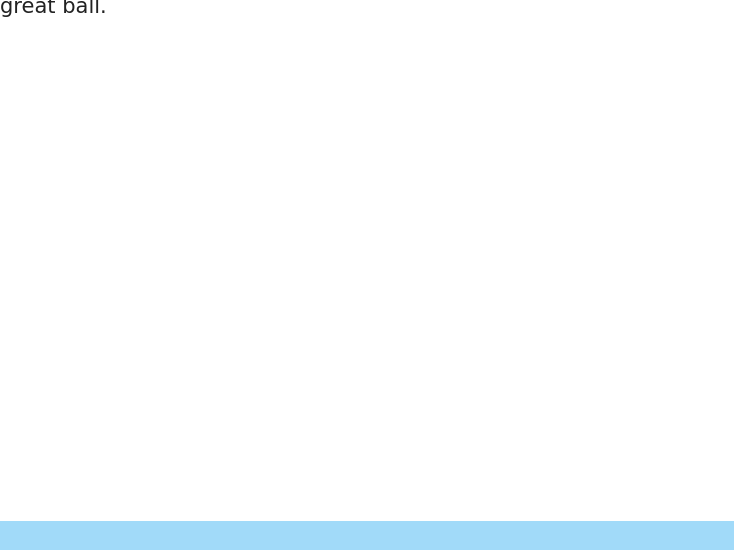What is the purpose of the video?
From the screenshot, provide a brief answer in one word or phrase.

To help viewers choose the right size football